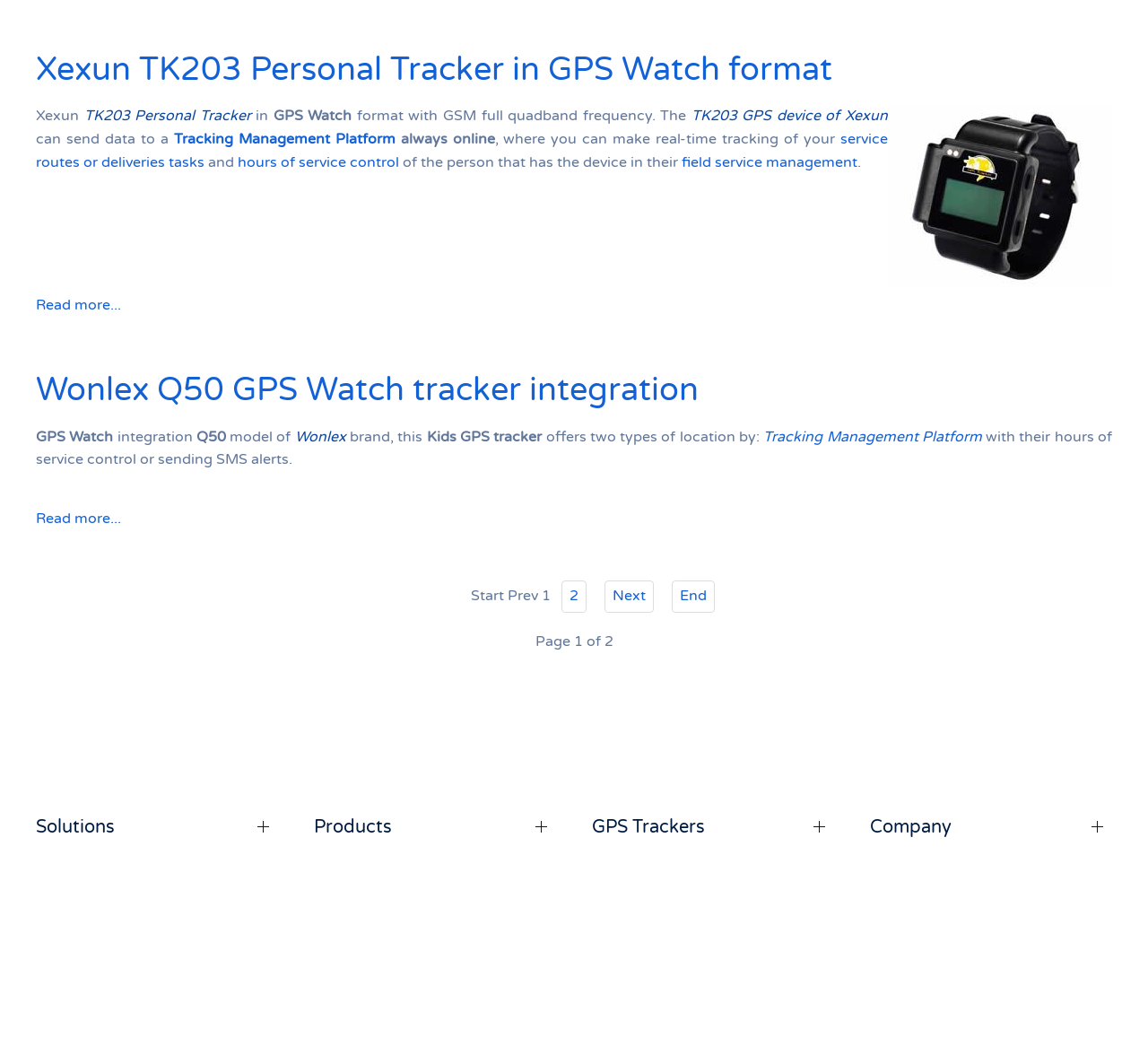Respond with a single word or short phrase to the following question: 
What is the current page number?

1